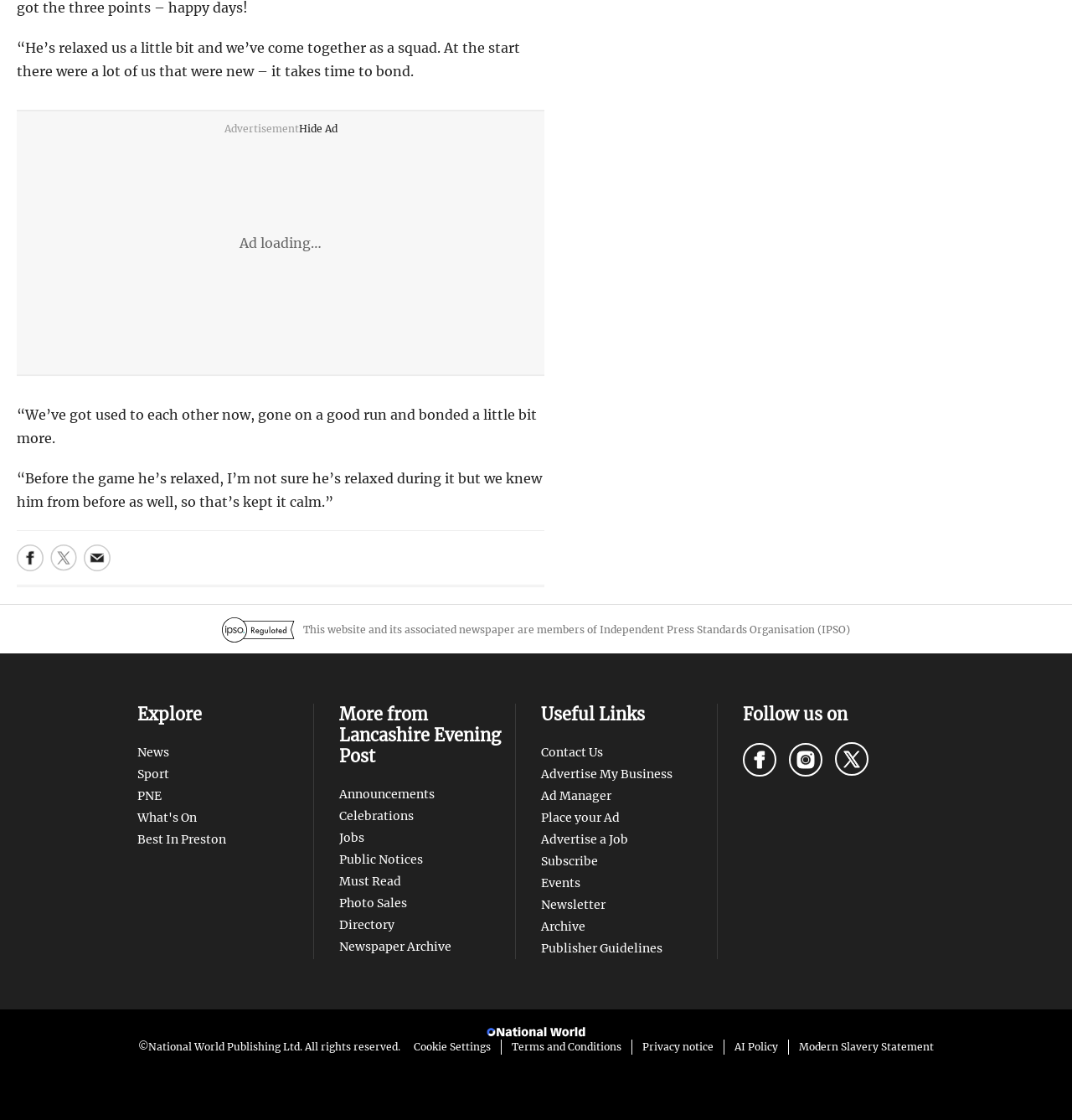Find the bounding box coordinates of the element you need to click on to perform this action: 'Hide Ad'. The coordinates should be represented by four float values between 0 and 1, in the format [left, top, right, bottom].

[0.279, 0.109, 0.314, 0.12]